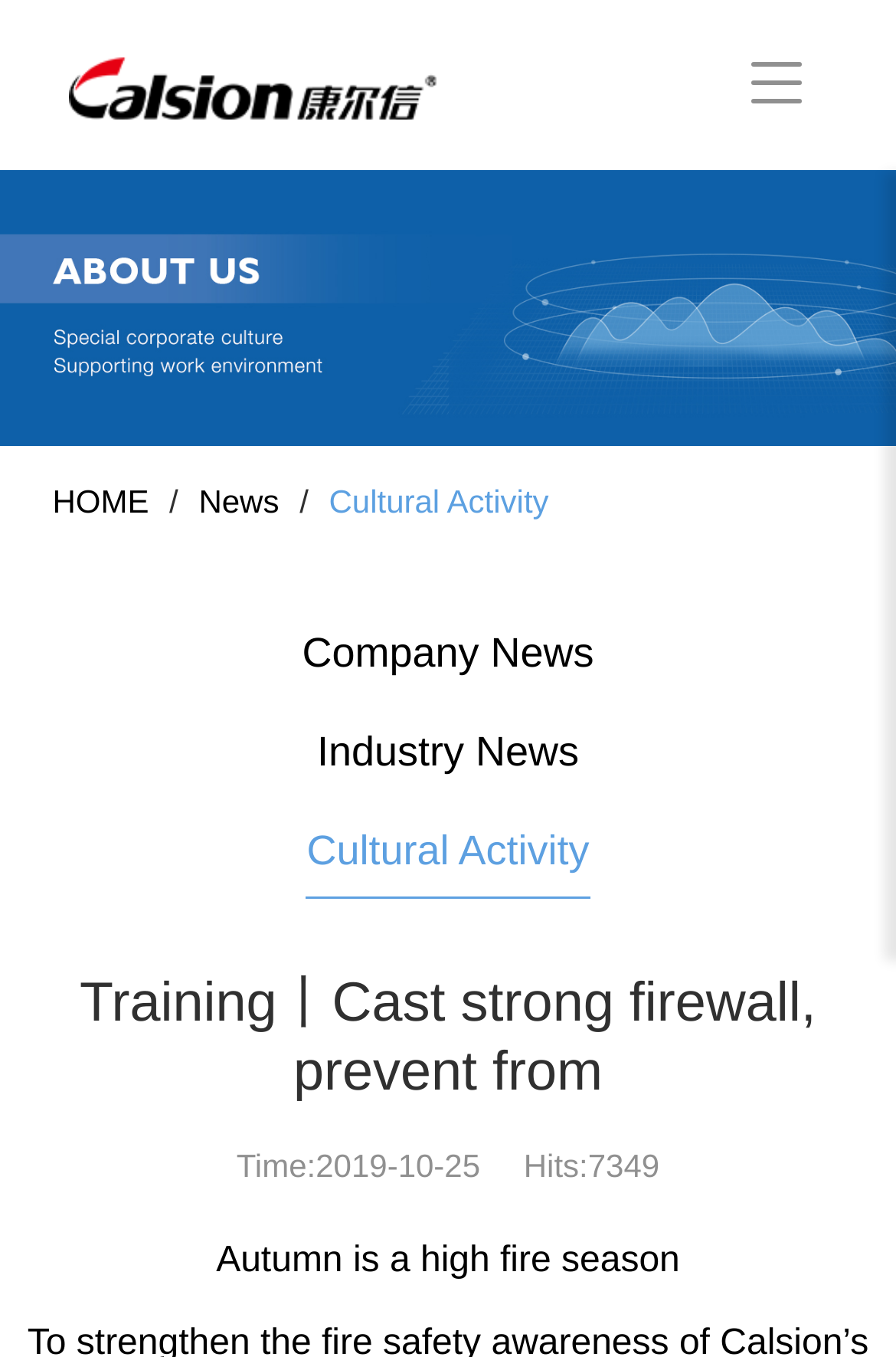How many hits does the article have?
Use the image to answer the question with a single word or phrase.

7349